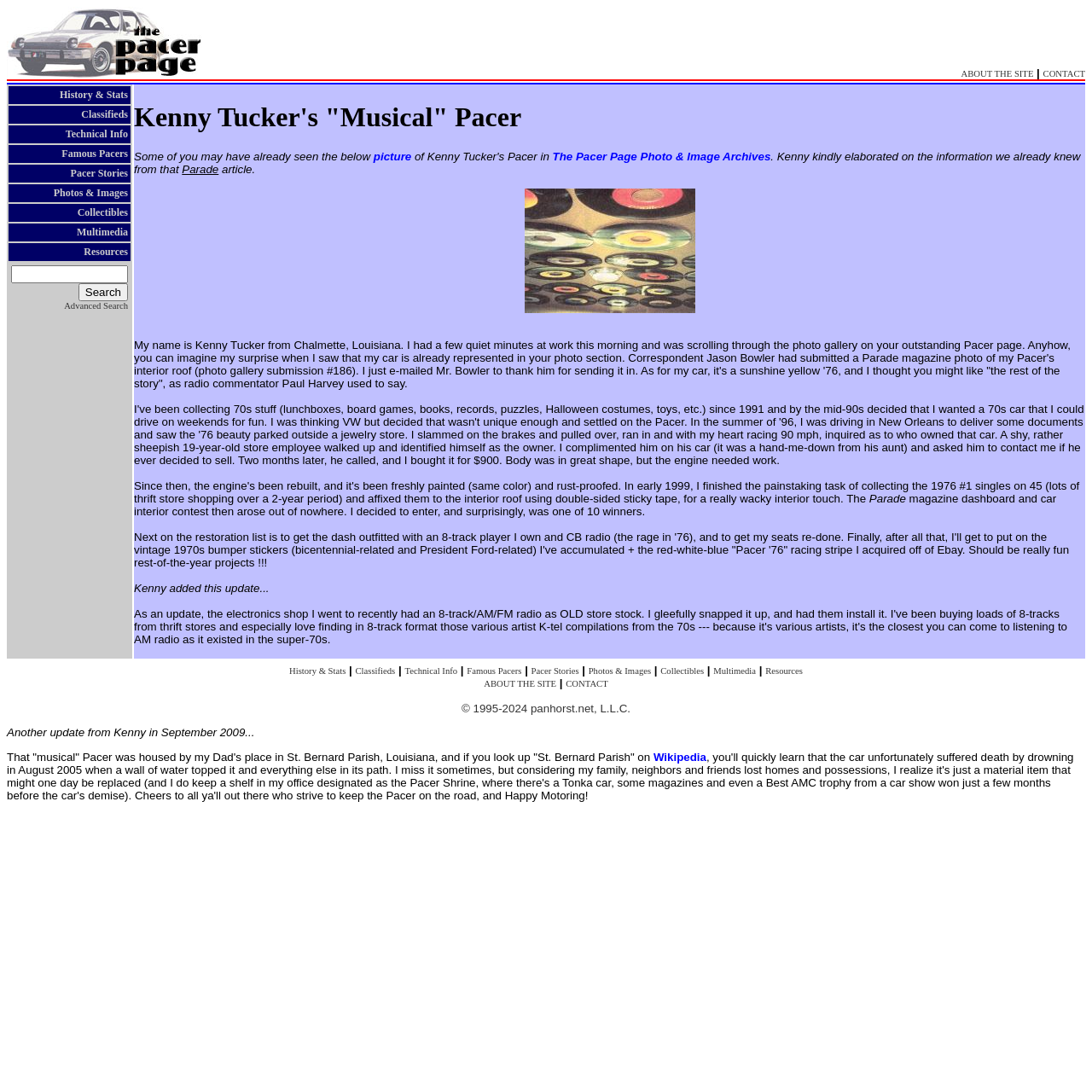Give a concise answer using only one word or phrase for this question:
What is the name of the Pacer's owner?

Kenny Tucker